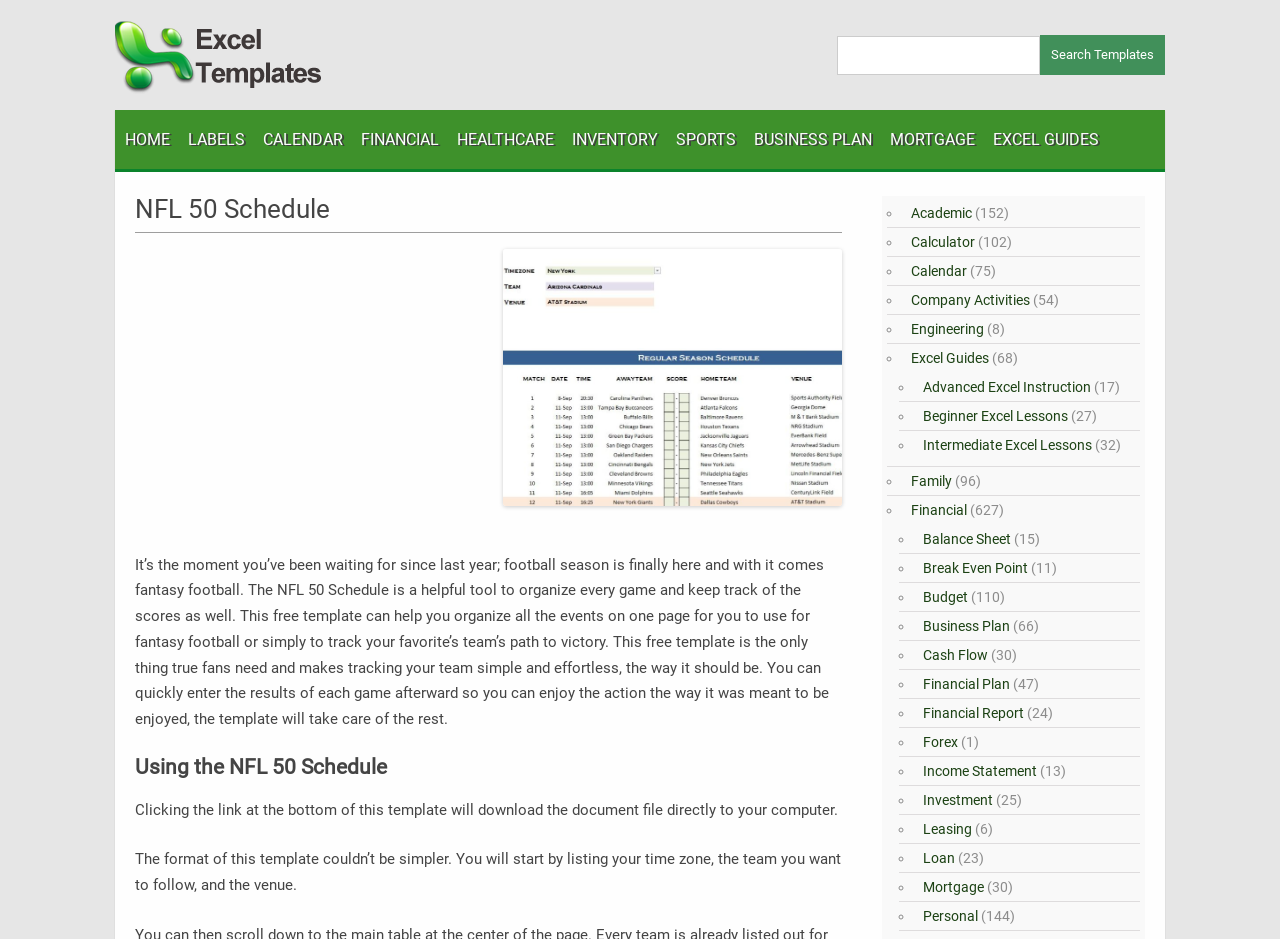Respond to the following question with a brief word or phrase:
What is the purpose of the NFL 50 Schedule?

Track games and standings